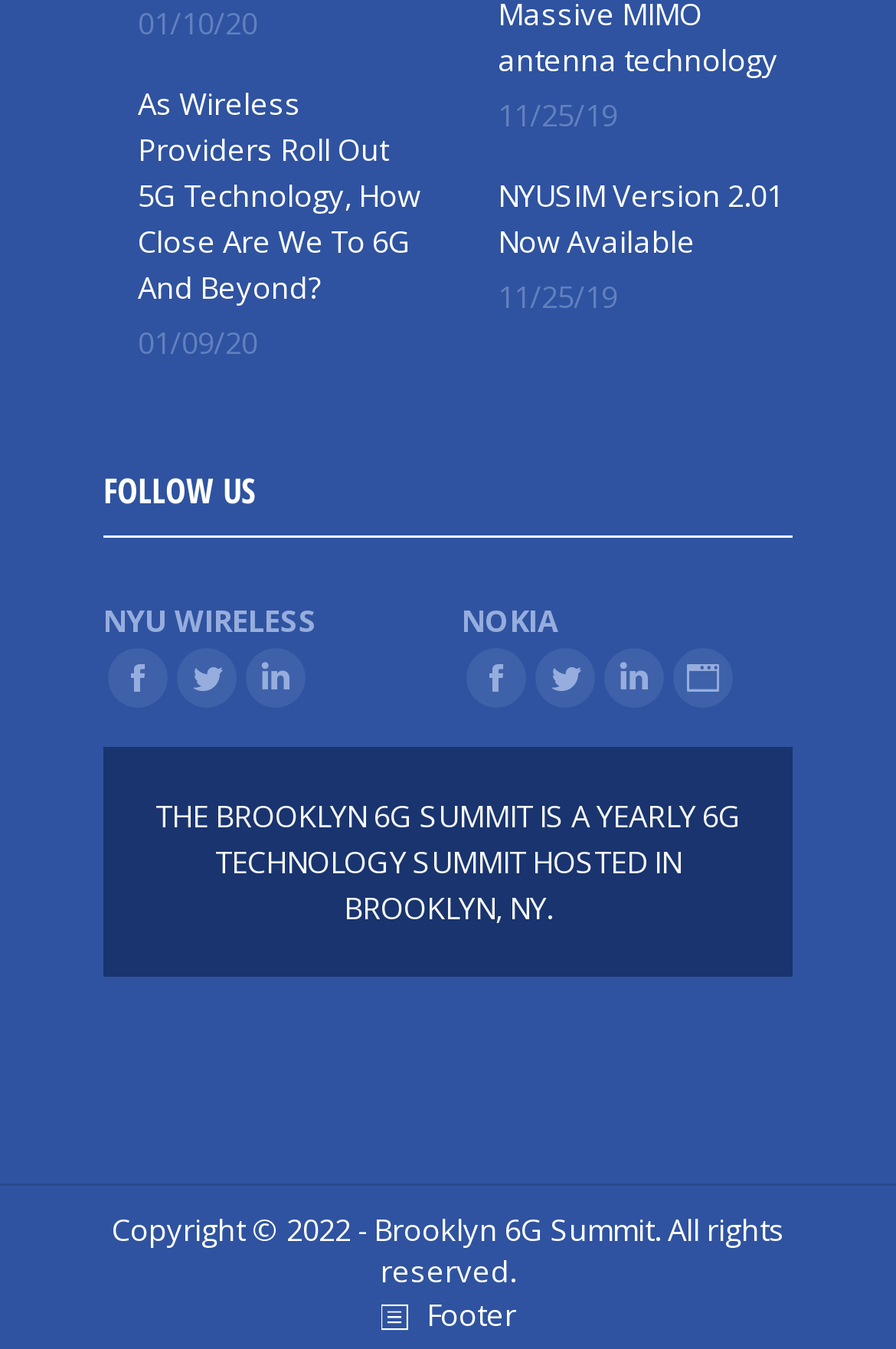Please identify the bounding box coordinates of the area that needs to be clicked to follow this instruction: "Click on the 'Apple Music' link".

None